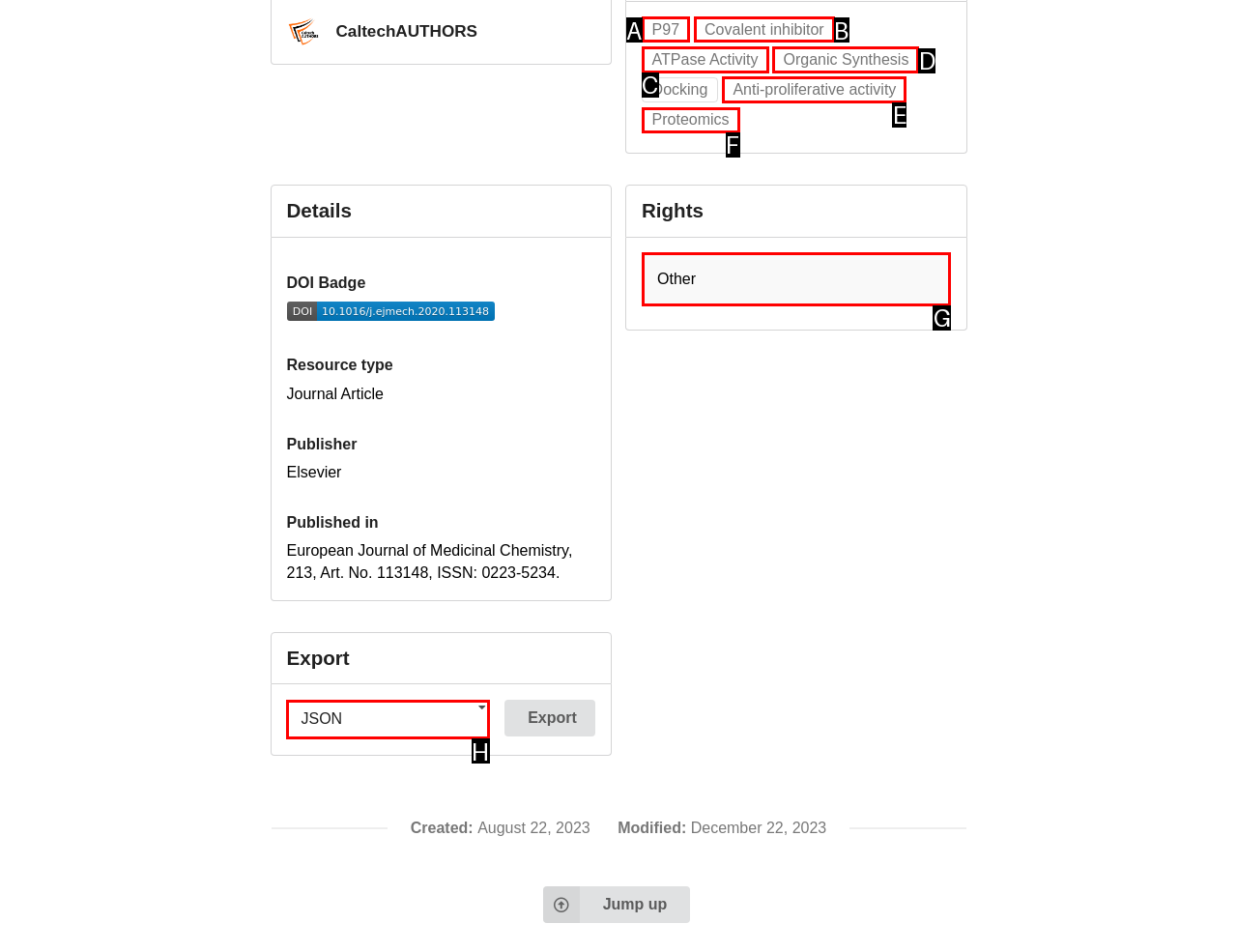From the provided options, which letter corresponds to the element described as: Proteomics
Answer with the letter only.

F